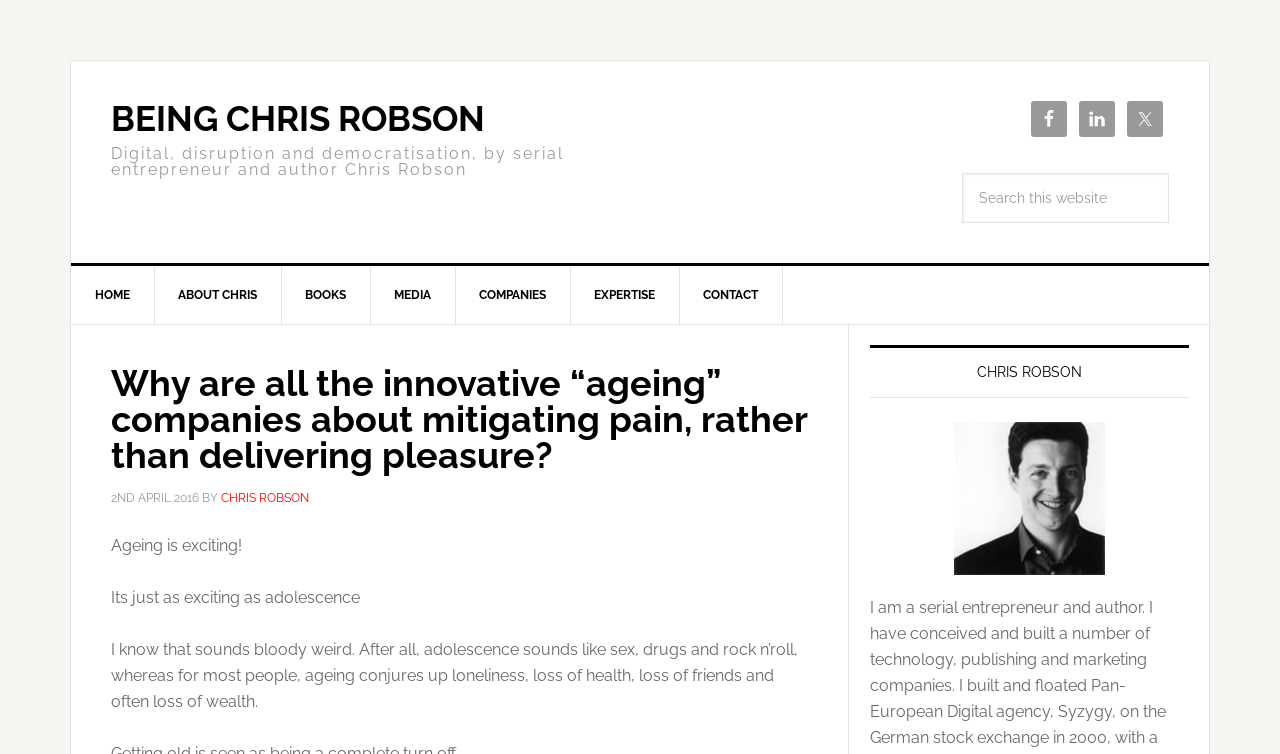Locate the UI element that matches the description name="s" placeholder="Search this website" in the webpage screenshot. Return the bounding box coordinates in the format (top-left x, top-left y, bottom-right x, bottom-right y), with values ranging from 0 to 1.

[0.752, 0.229, 0.913, 0.296]